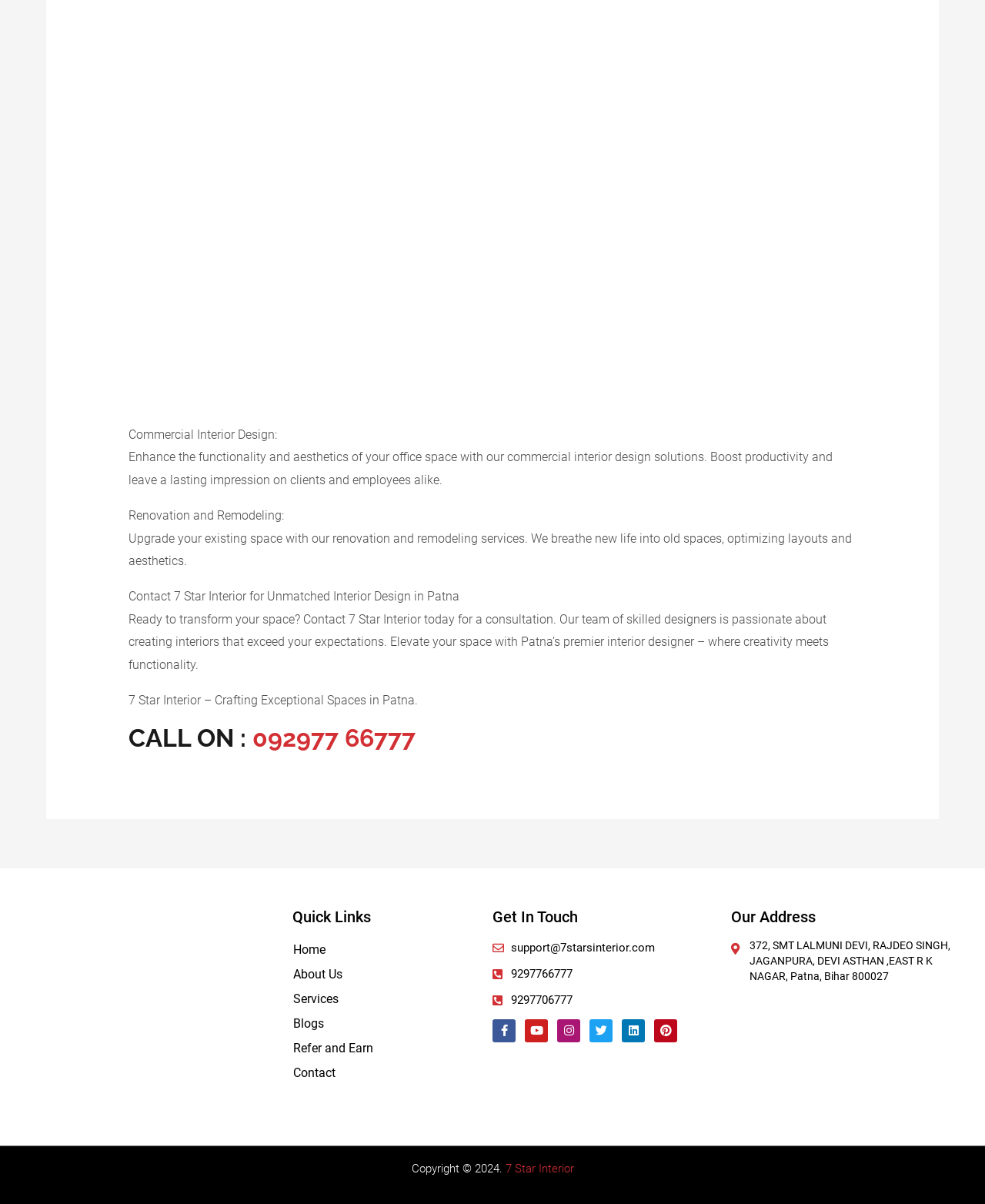Find the bounding box coordinates of the clickable region needed to perform the following instruction: "Follow on Facebook". The coordinates should be provided as four float numbers between 0 and 1, i.e., [left, top, right, bottom].

[0.5, 0.846, 0.523, 0.865]